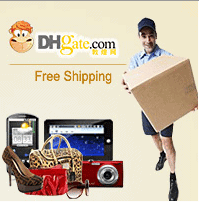Construct a detailed narrative about the image.

The image features a delivery man in a blue uniform, smiling as he carries a large cardboard box, symbolizing the convenience of online shopping. Positioned prominently is the logo for DHgate.com, a well-known e-commerce platform, accompanied by the text "Free Shipping," emphasizing the appeal of cost-effective delivery for customers. Surrounding the delivery man are various products such as a mobile phone, an iPad, stylish footwear, a red handbag, and a camera, showcasing the diverse range of items available for purchase on the site. This visual effectively communicates the convenience and variety offered by DHgate.com to potential shoppers.